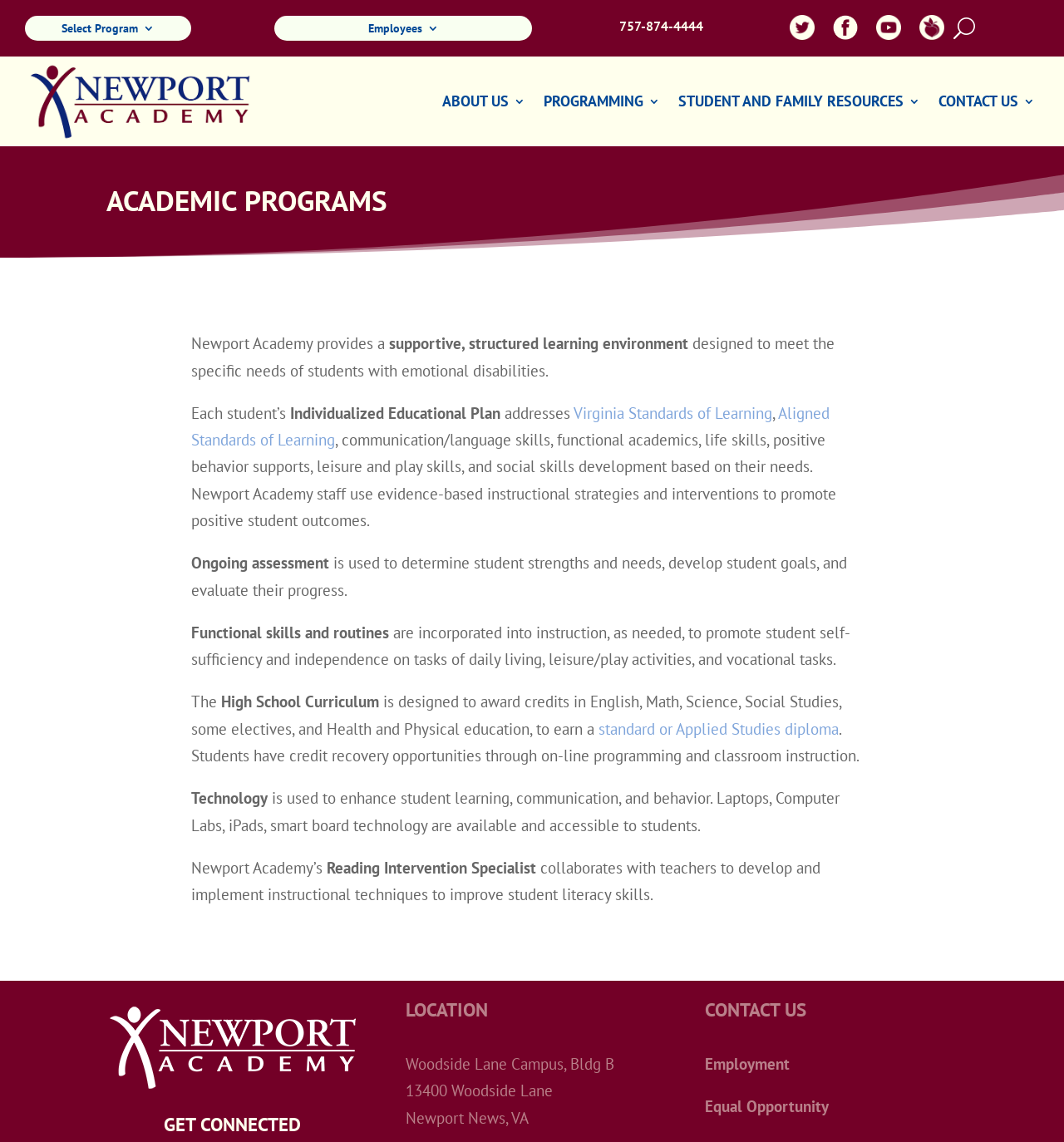Describe every aspect of the webpage comprehensively.

The webpage is about Academic Programs at New Horizons. At the top, there are several links, including "Select Program 3", "Employees 3", and a phone number "757-874-4444". Below these links, there is a section with five links: "ABOUT US 3", "PROGRAMMING 3", "STUDENT AND FAMILY RESOURCES 3", and "CONTACT US 3". 

The main content of the webpage is divided into several sections. The first section has a heading "ACADEMIC PROGRAMS" and describes the supportive learning environment provided by Newport Academy. The text explains that each student's Individualized Educational Plan addresses their specific needs, including Virginia Standards of Learning and Aligned Standards of Learning. 

The next section discusses the instructional strategies and interventions used by Newport Academy staff to promote positive student outcomes. It also mentions ongoing assessment to determine student strengths and needs, develop student goals, and evaluate their progress. 

The following section focuses on functional skills and routines, which are incorporated into instruction to promote student self-sufficiency and independence. The High School Curriculum is designed to award credits in various subjects, and students have credit recovery opportunities through online programming and classroom instruction. 

The webpage also mentions the use of technology to enhance student learning, communication, and behavior. Additionally, there is a section about Newport Academy's Reading Intervention Specialist, who collaborates with teachers to develop and implement instructional techniques to improve student literacy skills.

At the bottom of the webpage, there is a section with the location of the Woodside Lane Campus, including the address and a heading "CONTACT US" with links to "Employment" and "Equal Opportunity". There are also two images on the webpage, one at the top and one at the bottom.